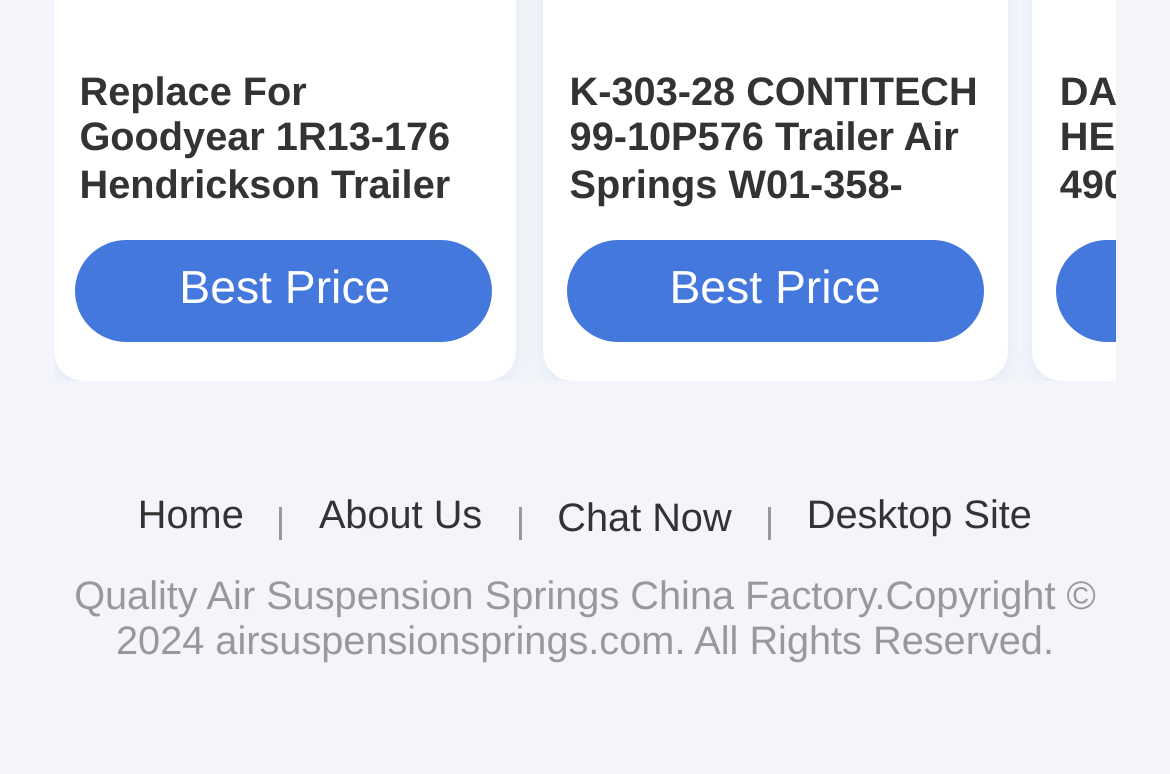Provide your answer in a single word or phrase: 
How many static text elements are there on the webpage?

2